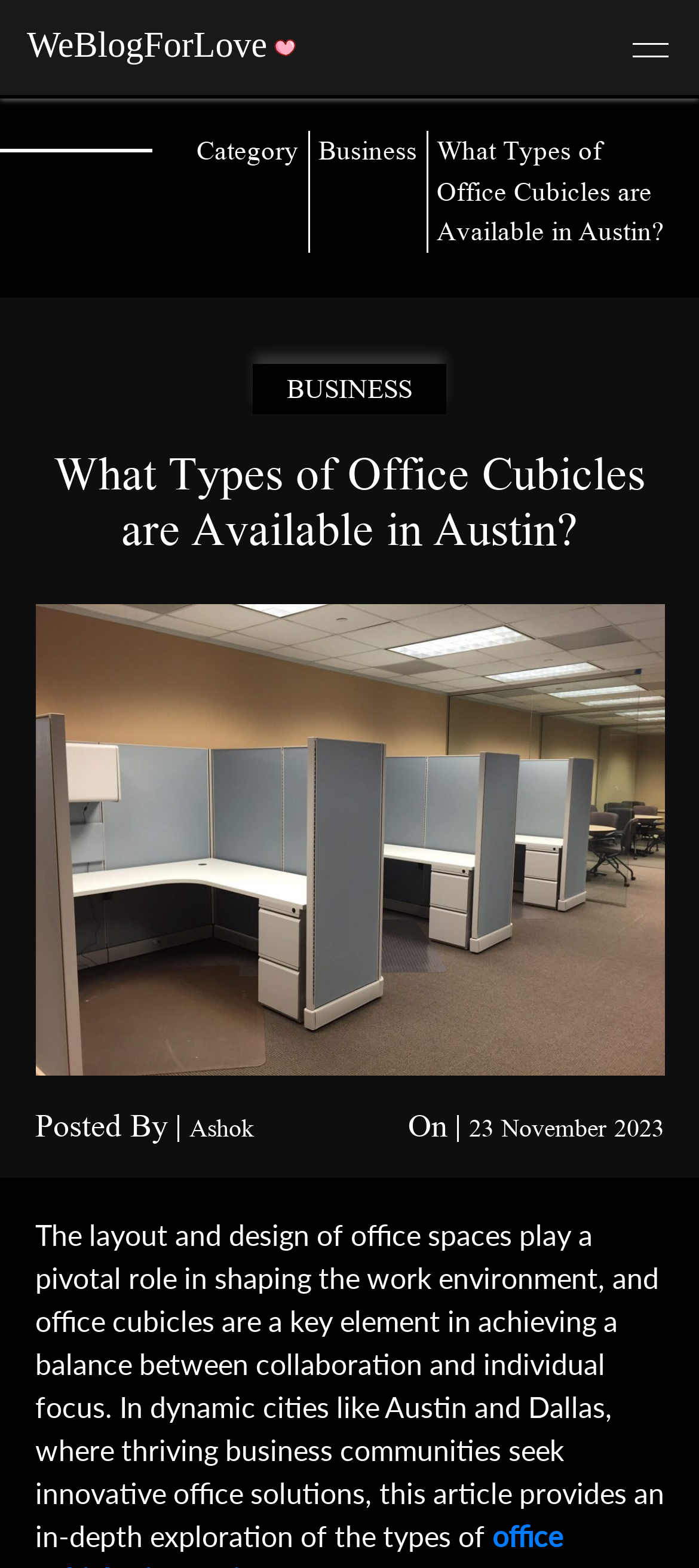Give a concise answer using only one word or phrase for this question:
What is the topic of the article?

Office cubicles in Austin